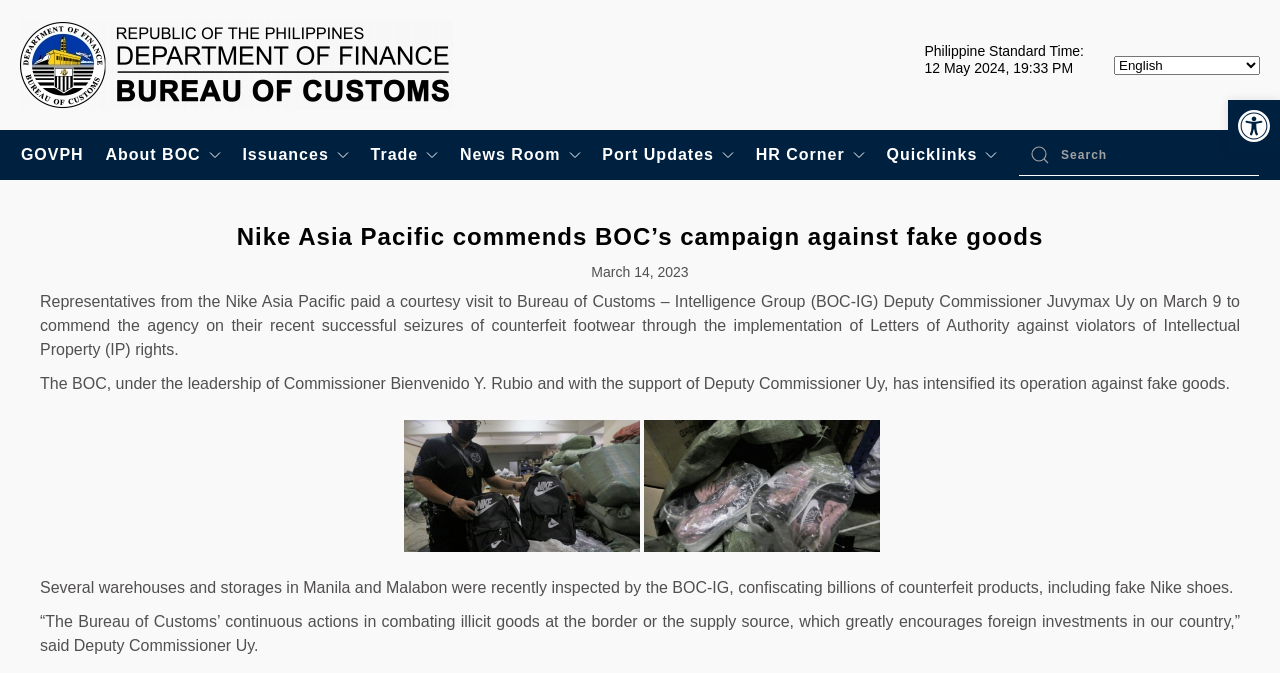What is the time of the webpage?
Identify the answer in the screenshot and reply with a single word or phrase.

12 May 2024, 19:33 PM